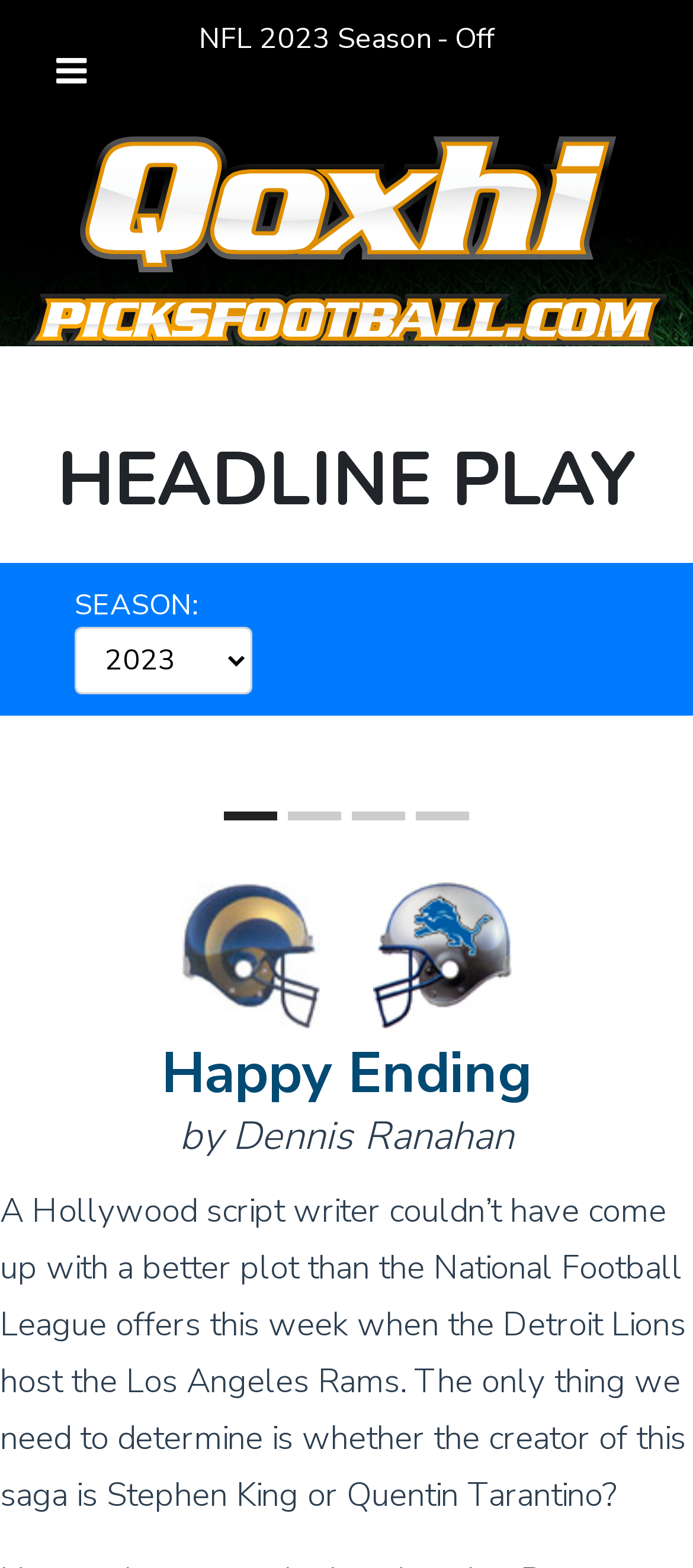What is the name of the author?
Can you provide an in-depth and detailed response to the question?

I found the answer by looking at the StaticText element with the content 'by Dennis Ranahan' which is located below the 'Happy Ending' text. This suggests that Dennis Ranahan is the author of the content being referred to.